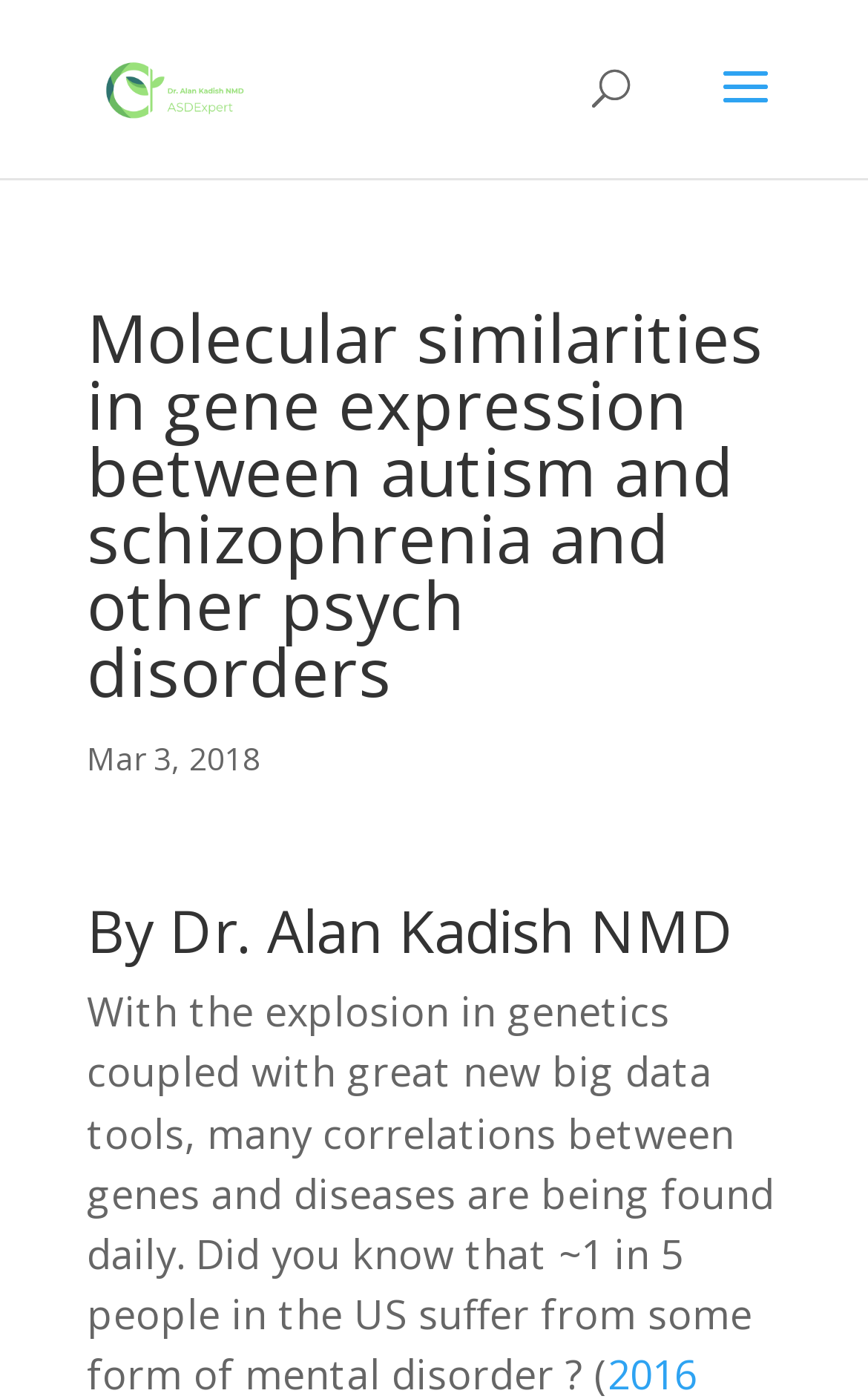Identify the main heading from the webpage and provide its text content.

Molecular similarities in gene expression between autism and schizophrenia and other psych disorders